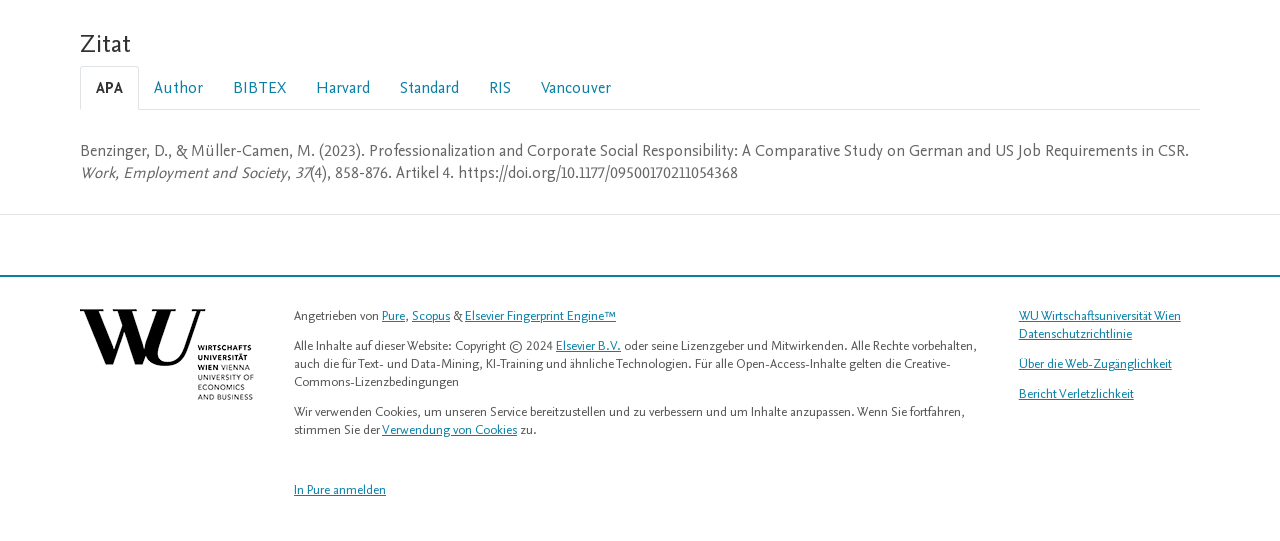Pinpoint the bounding box coordinates of the area that must be clicked to complete this instruction: "Log in to Pure".

[0.23, 0.889, 0.302, 0.922]